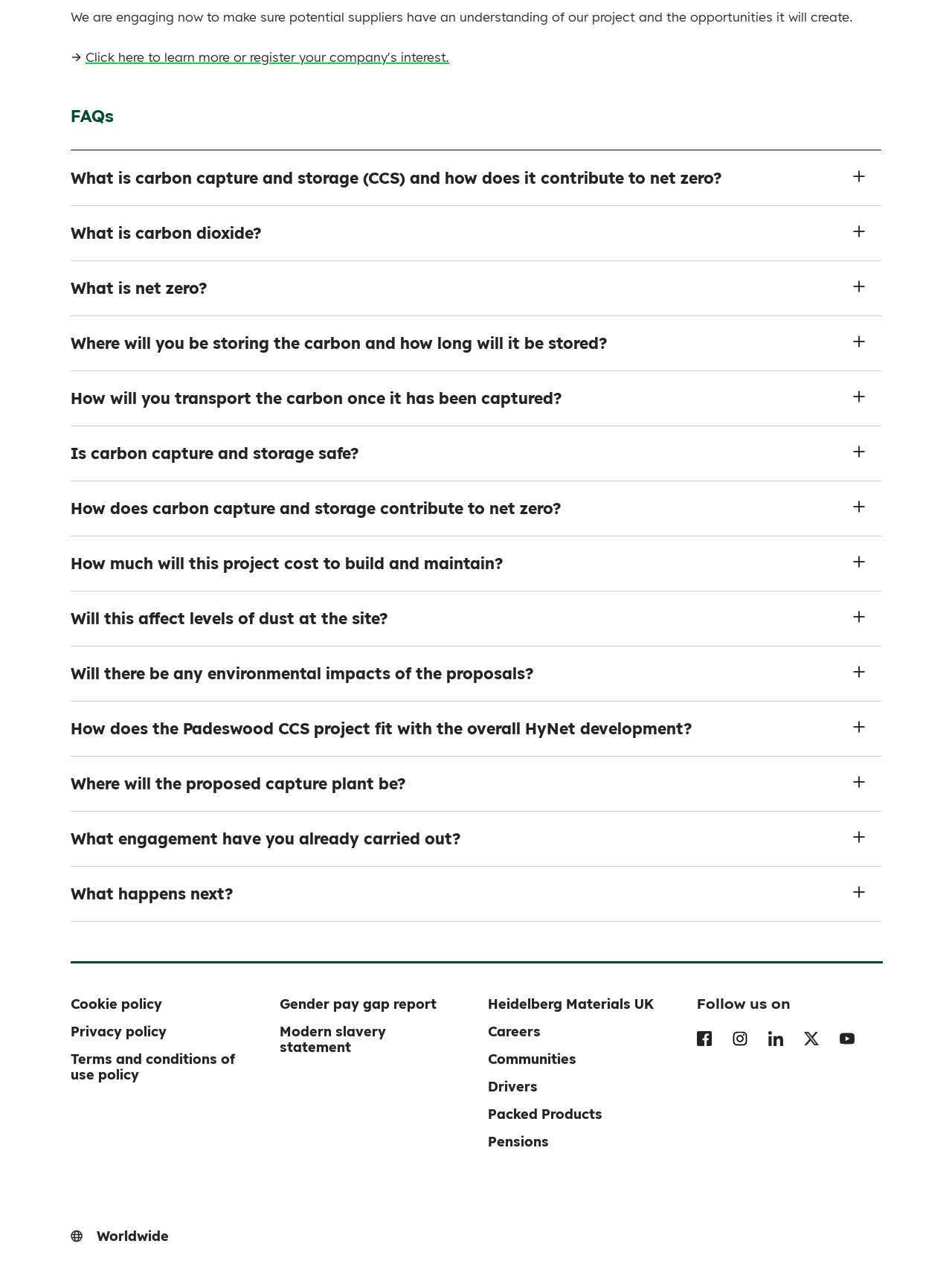Please determine the bounding box coordinates of the element to click on in order to accomplish the following task: "Check the cookie policy". Ensure the coordinates are four float numbers ranging from 0 to 1, i.e., [left, top, right, bottom].

[0.074, 0.788, 0.17, 0.801]